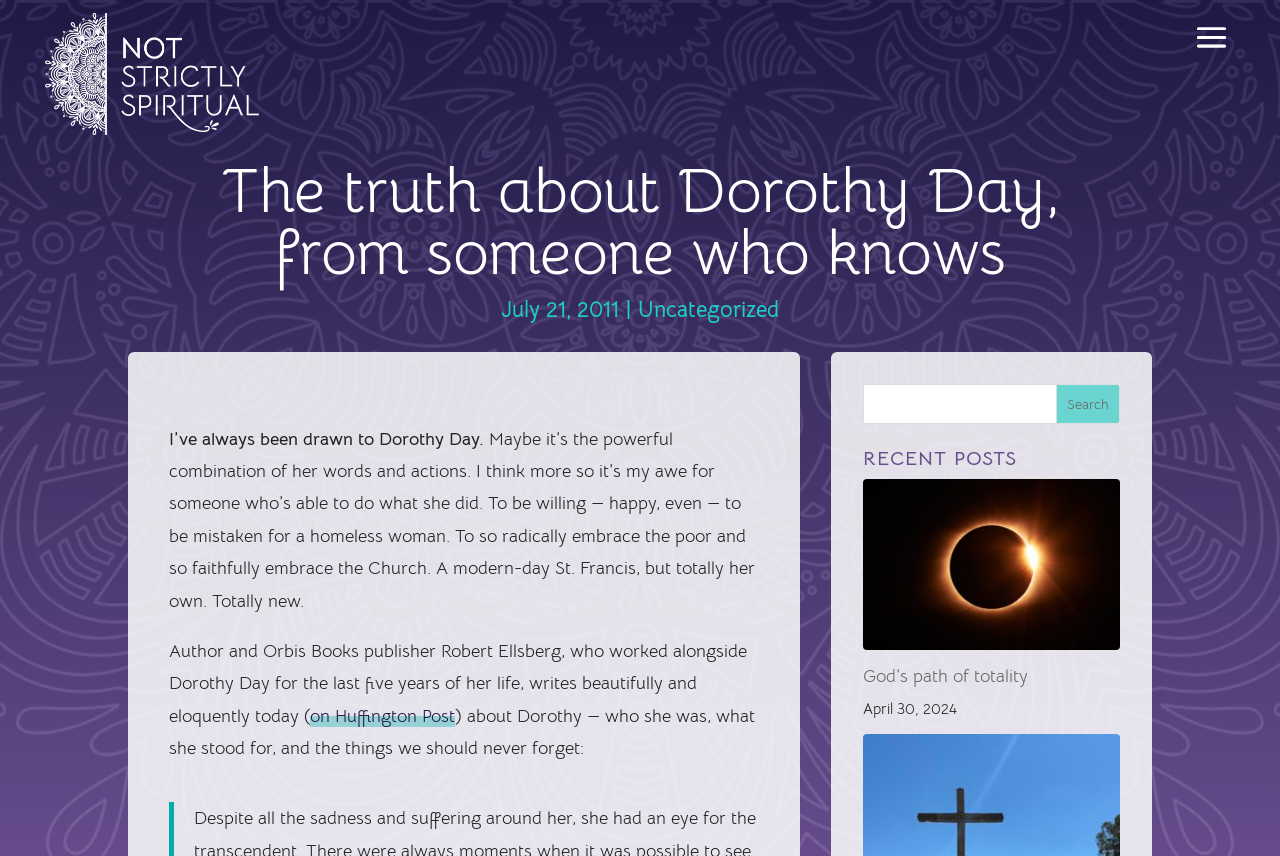Given the element description: "Uncategorized", predict the bounding box coordinates of the UI element it refers to, using four float numbers between 0 and 1, i.e., [left, top, right, bottom].

[0.498, 0.346, 0.609, 0.377]